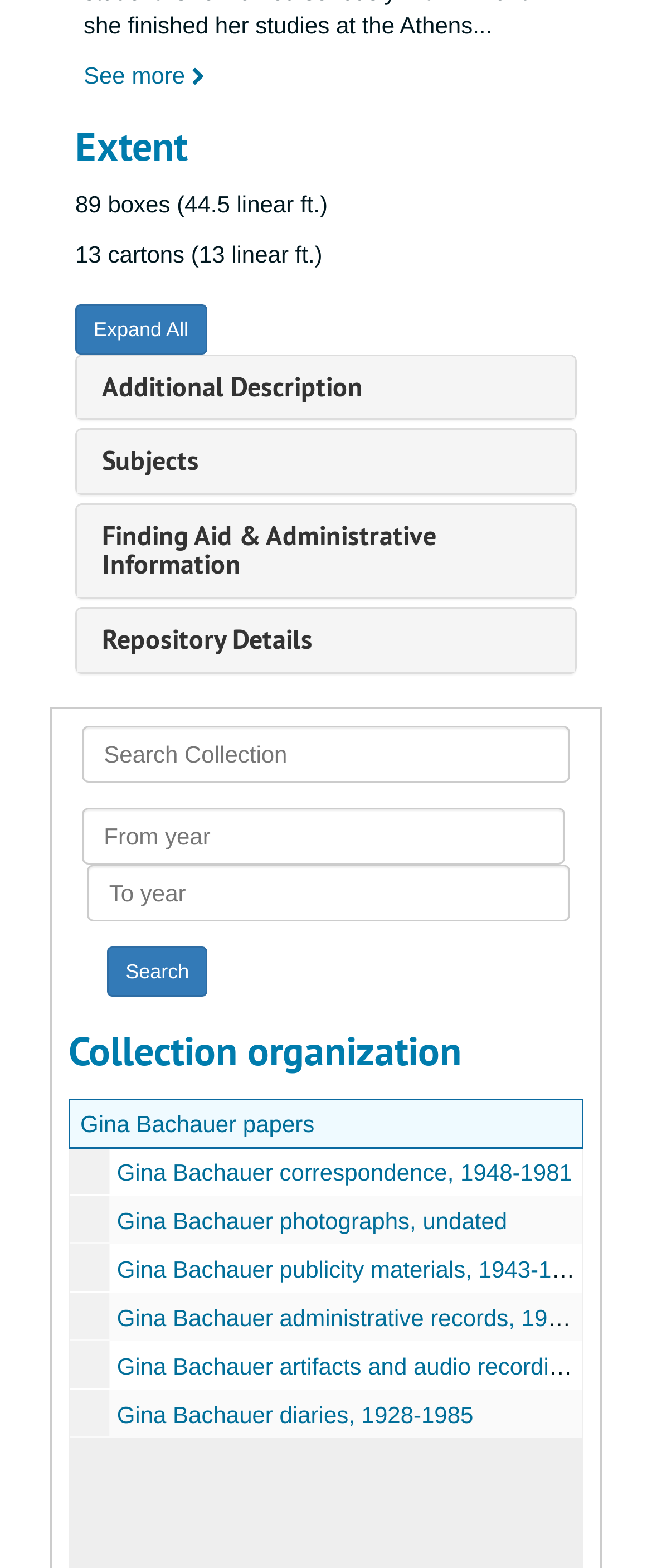What is the name of the collection?
Please provide an in-depth and detailed response to the question.

The answer can be found in the link element with the text 'Gina Bachauer papers'. This element is a child of the Root Element and is located in the 'Collection organization' section of the webpage.